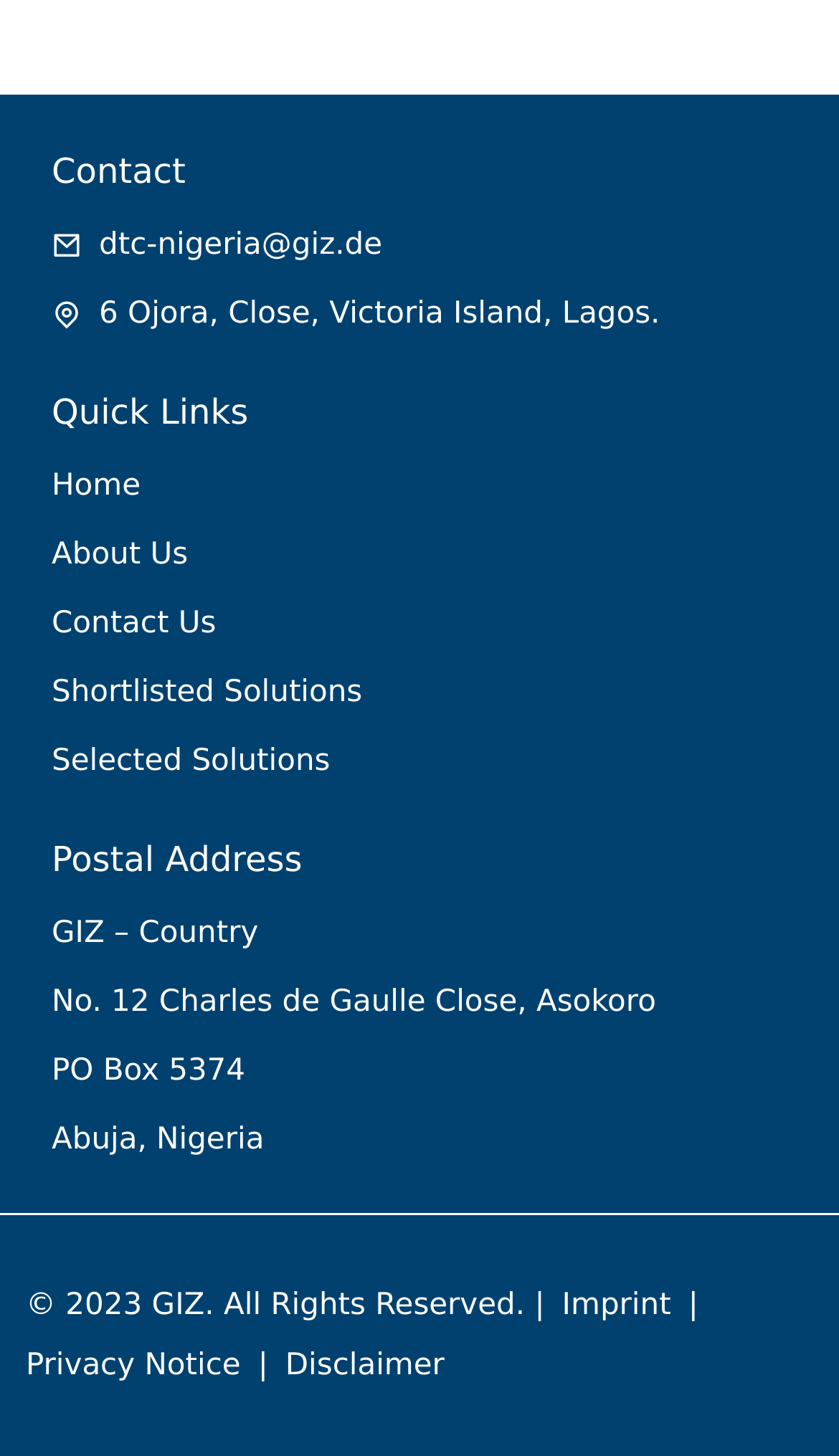How many quick links are available?
Using the information from the image, give a concise answer in one word or a short phrase.

5